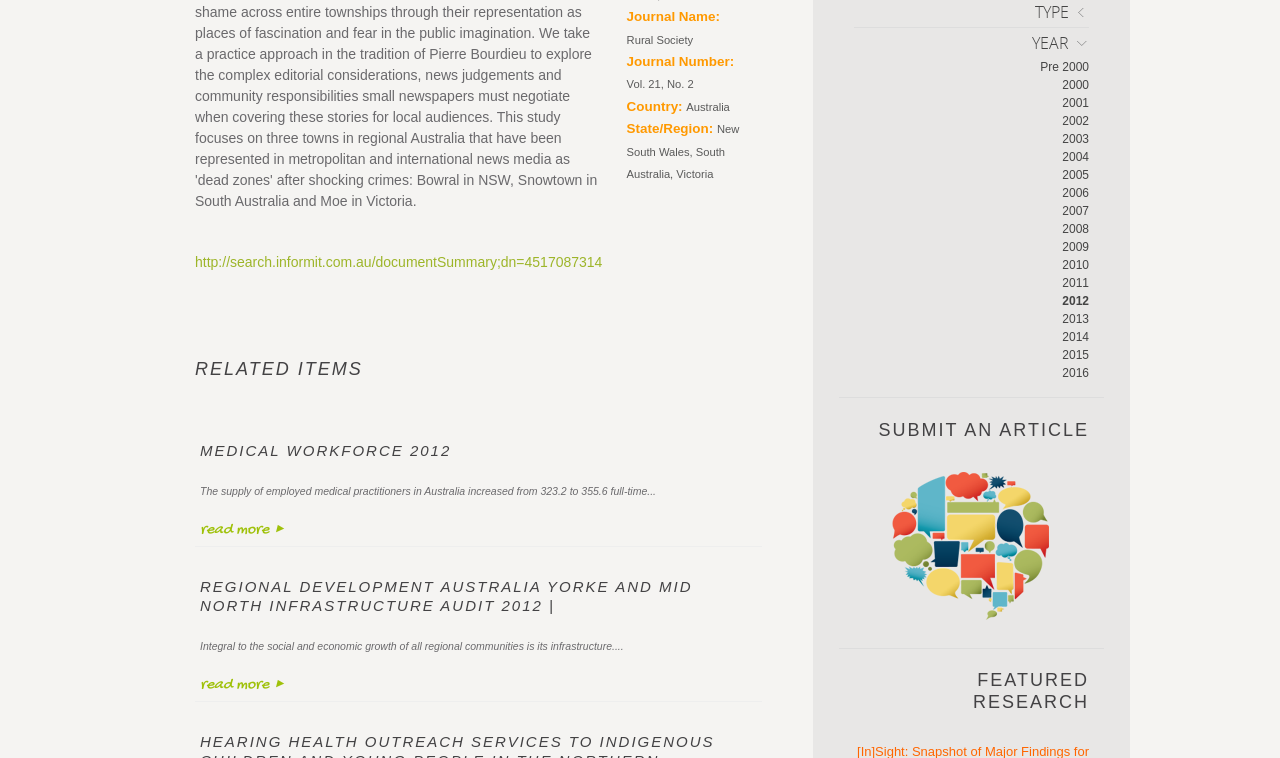Using the format (top-left x, top-left y, bottom-right x, bottom-right y), provide the bounding box coordinates for the described UI element. All values should be floating point numbers between 0 and 1: 2008

[0.668, 0.29, 0.851, 0.314]